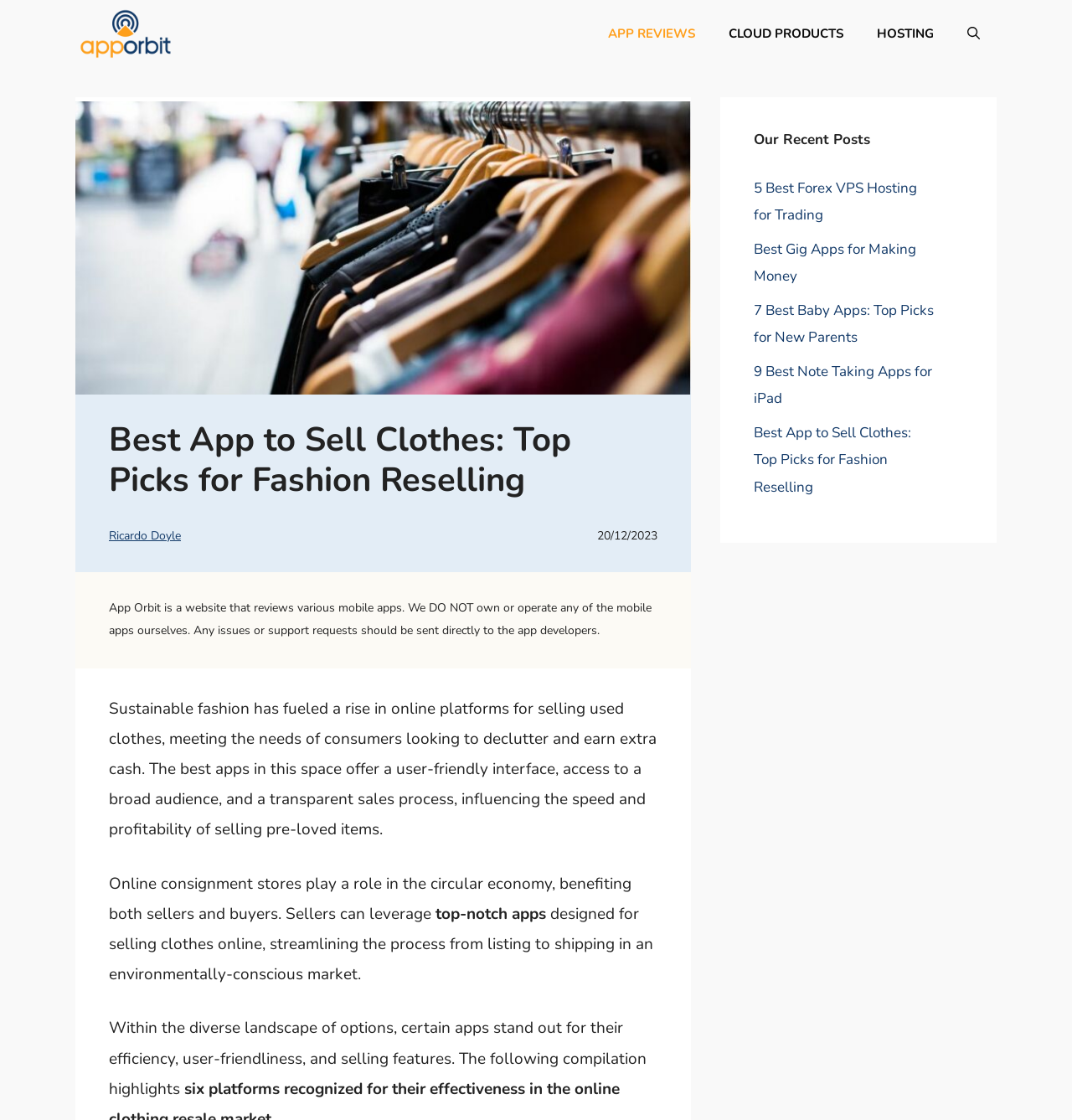Identify the bounding box coordinates for the region to click in order to carry out this instruction: "Read the article by Ricardo Doyle". Provide the coordinates using four float numbers between 0 and 1, formatted as [left, top, right, bottom].

[0.102, 0.471, 0.169, 0.485]